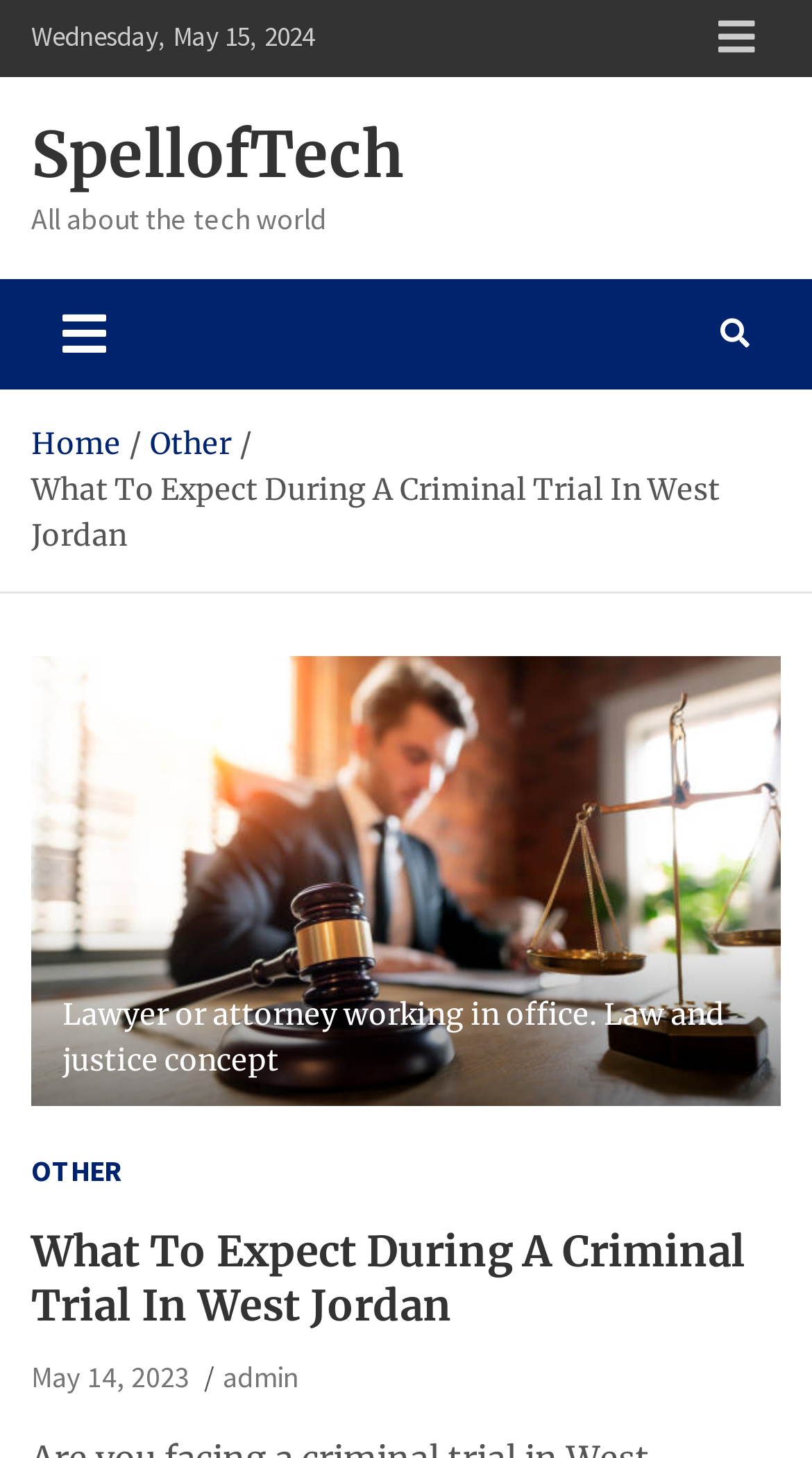Determine the main text heading of the webpage and provide its content.

What To Expect During A Criminal Trial In West Jordan